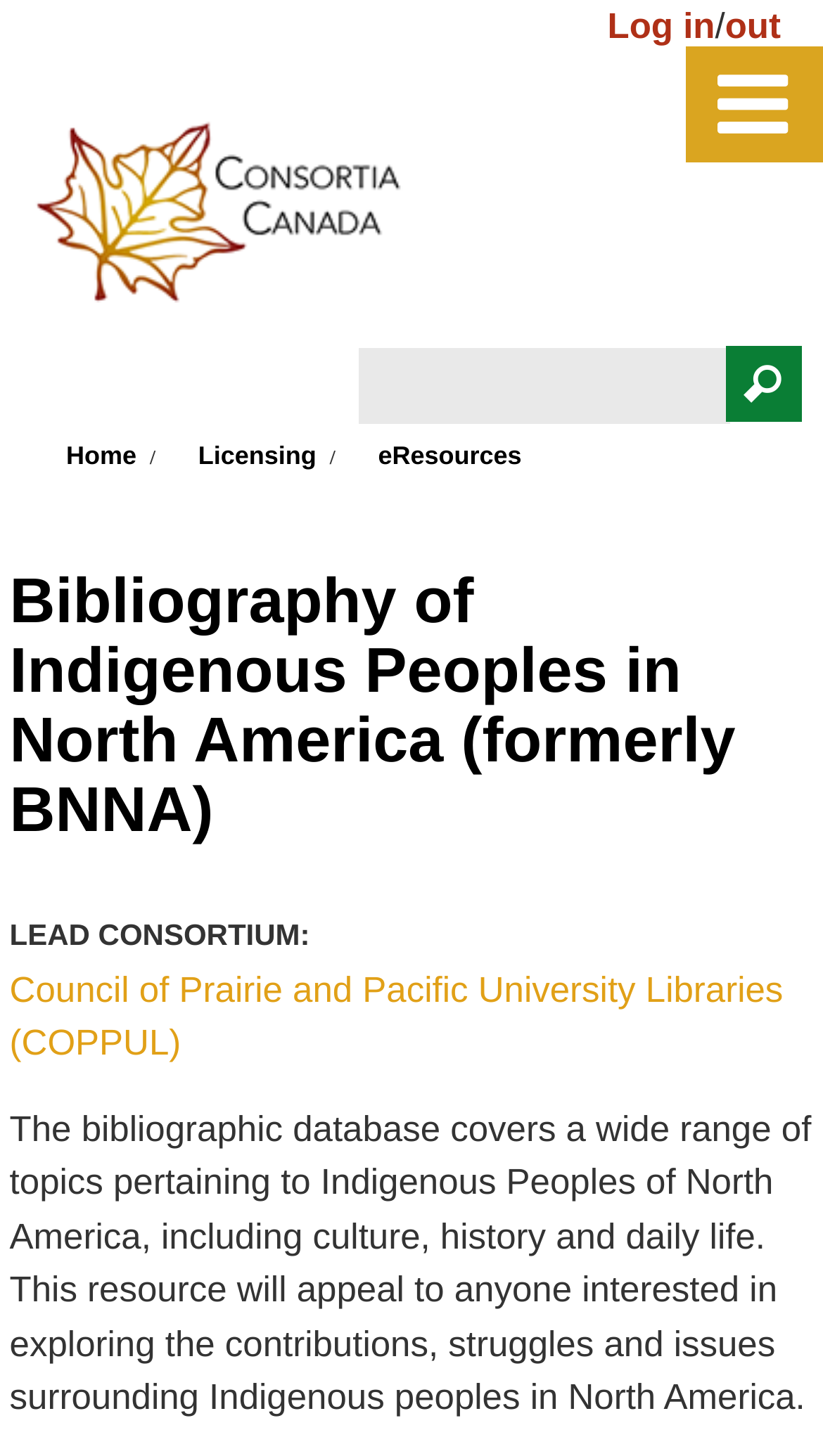What is the name of the consortium?
Please look at the screenshot and answer using one word or phrase.

Council of Prairie and Pacific University Libraries